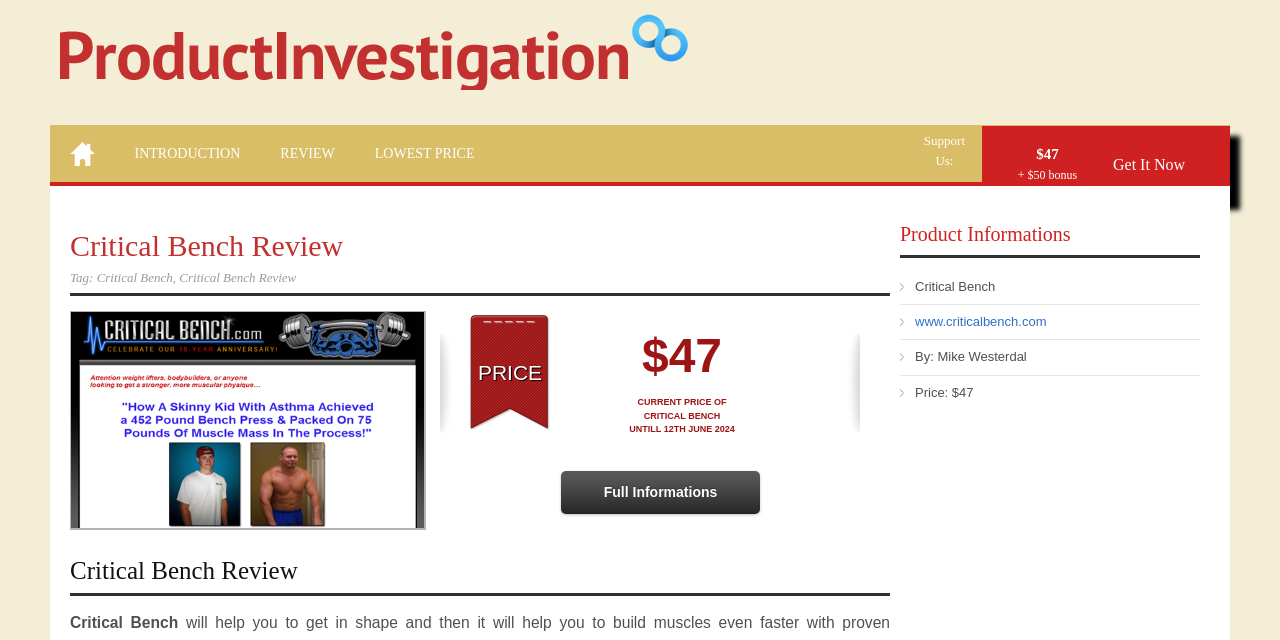Determine the bounding box for the HTML element described here: "Intelligent Transport Systems". The coordinates should be given as [left, top, right, bottom] with each number being a float between 0 and 1.

None